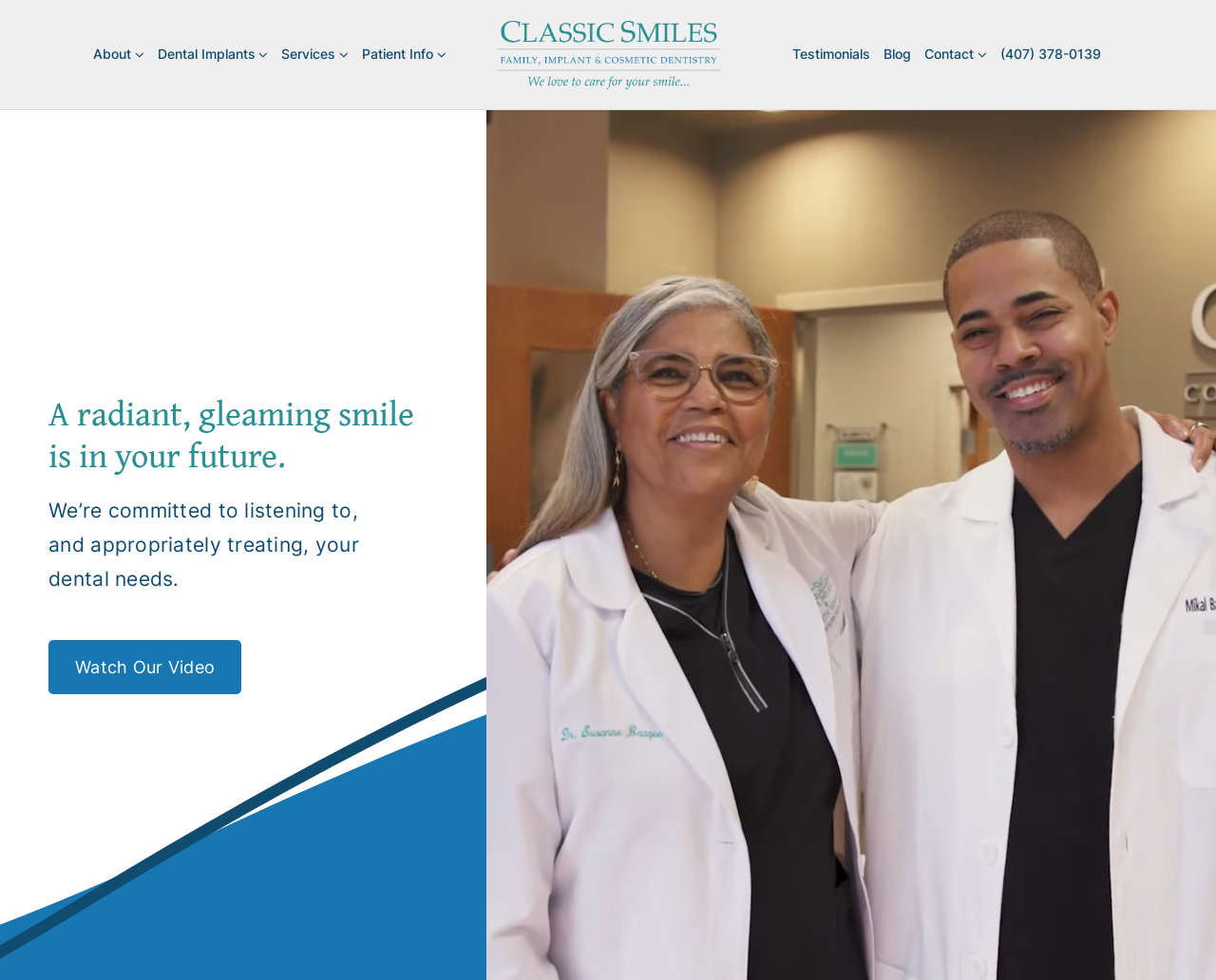Locate the bounding box of the user interface element based on this description: "Watch Our Video".

[0.04, 0.653, 0.199, 0.708]